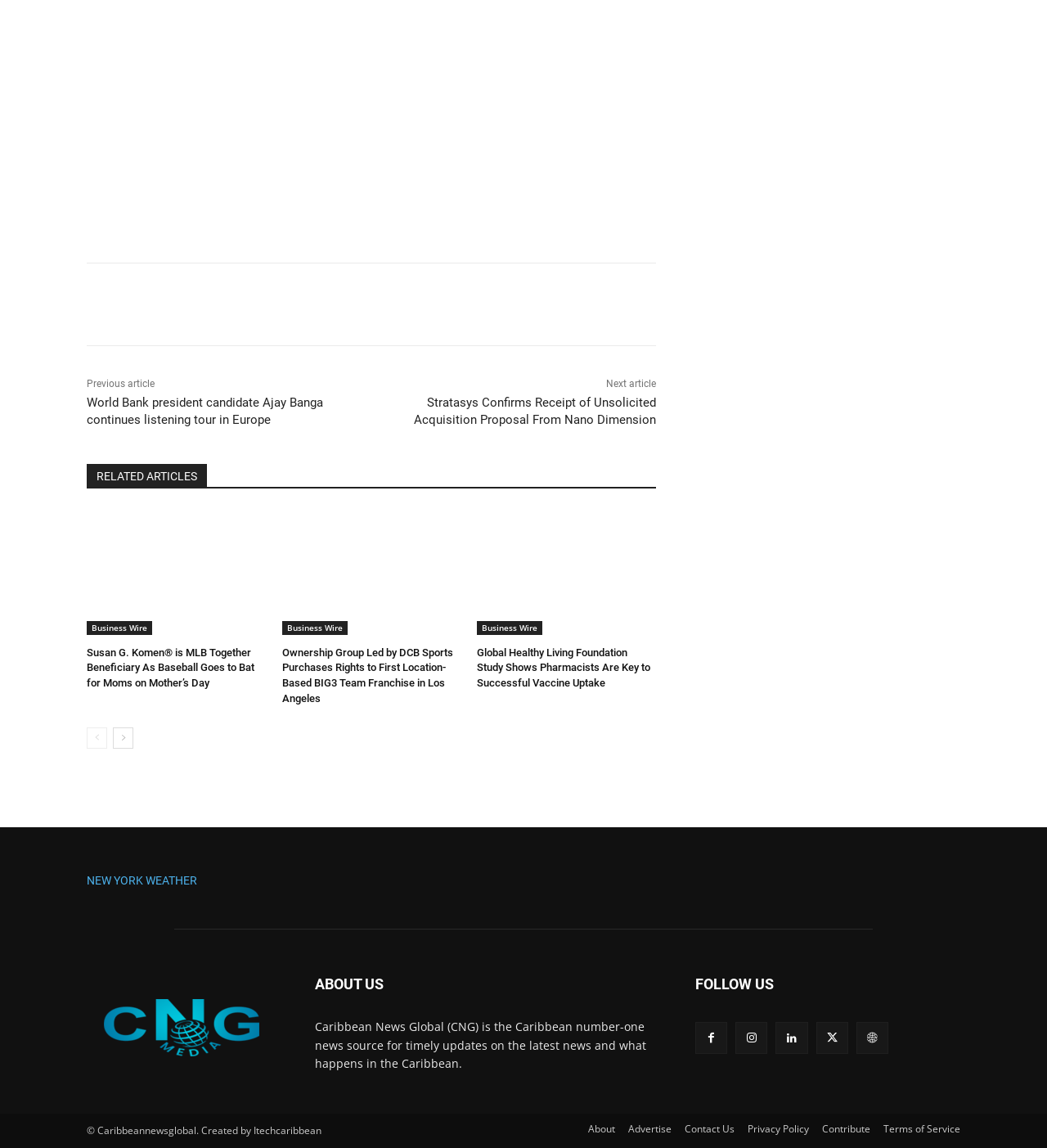Please specify the bounding box coordinates of the area that should be clicked to accomplish the following instruction: "Check New York weather". The coordinates should consist of four float numbers between 0 and 1, i.e., [left, top, right, bottom].

[0.083, 0.76, 0.188, 0.772]